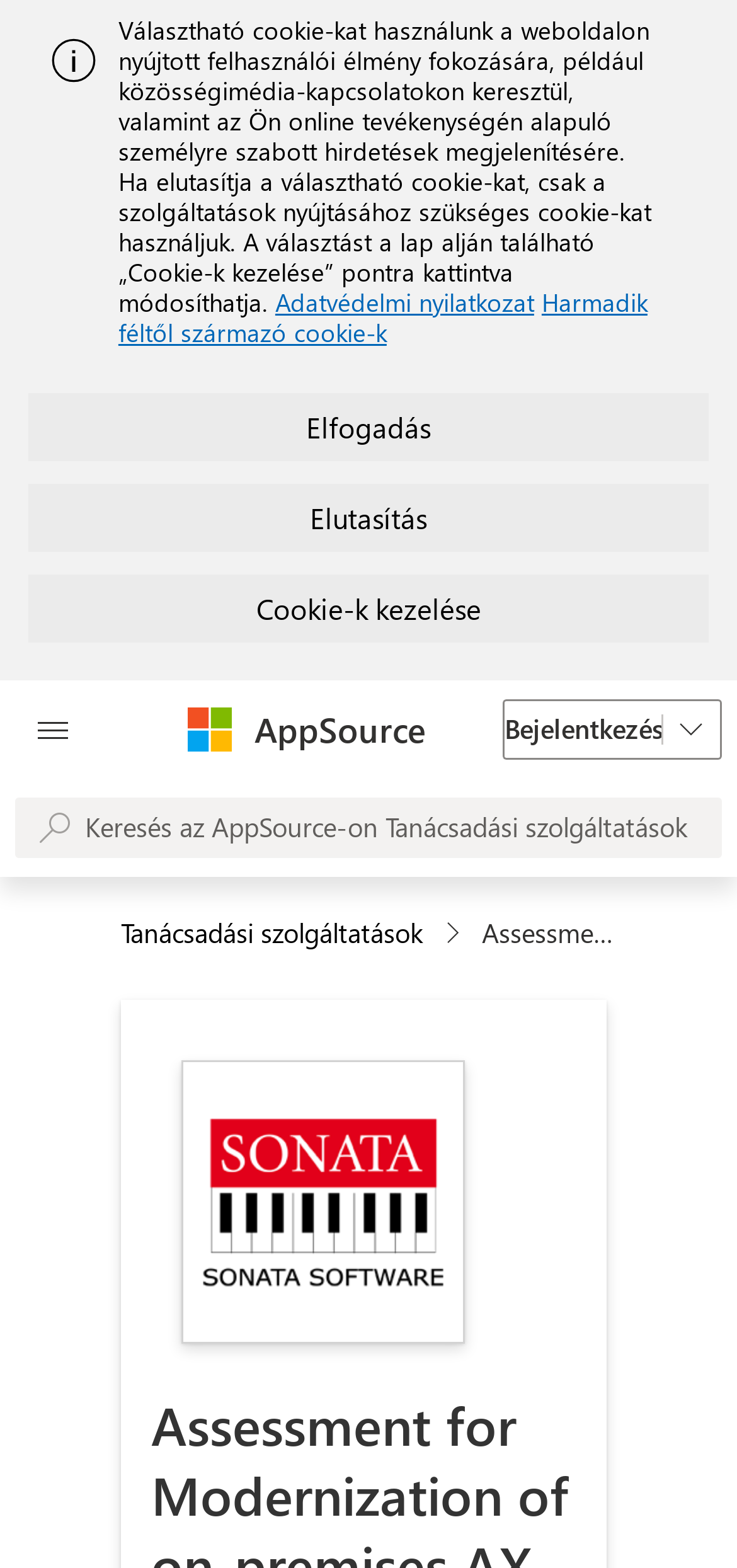What is the image below the search bar?
Answer briefly with a single word or phrase based on the image.

Assessment for Modernization image